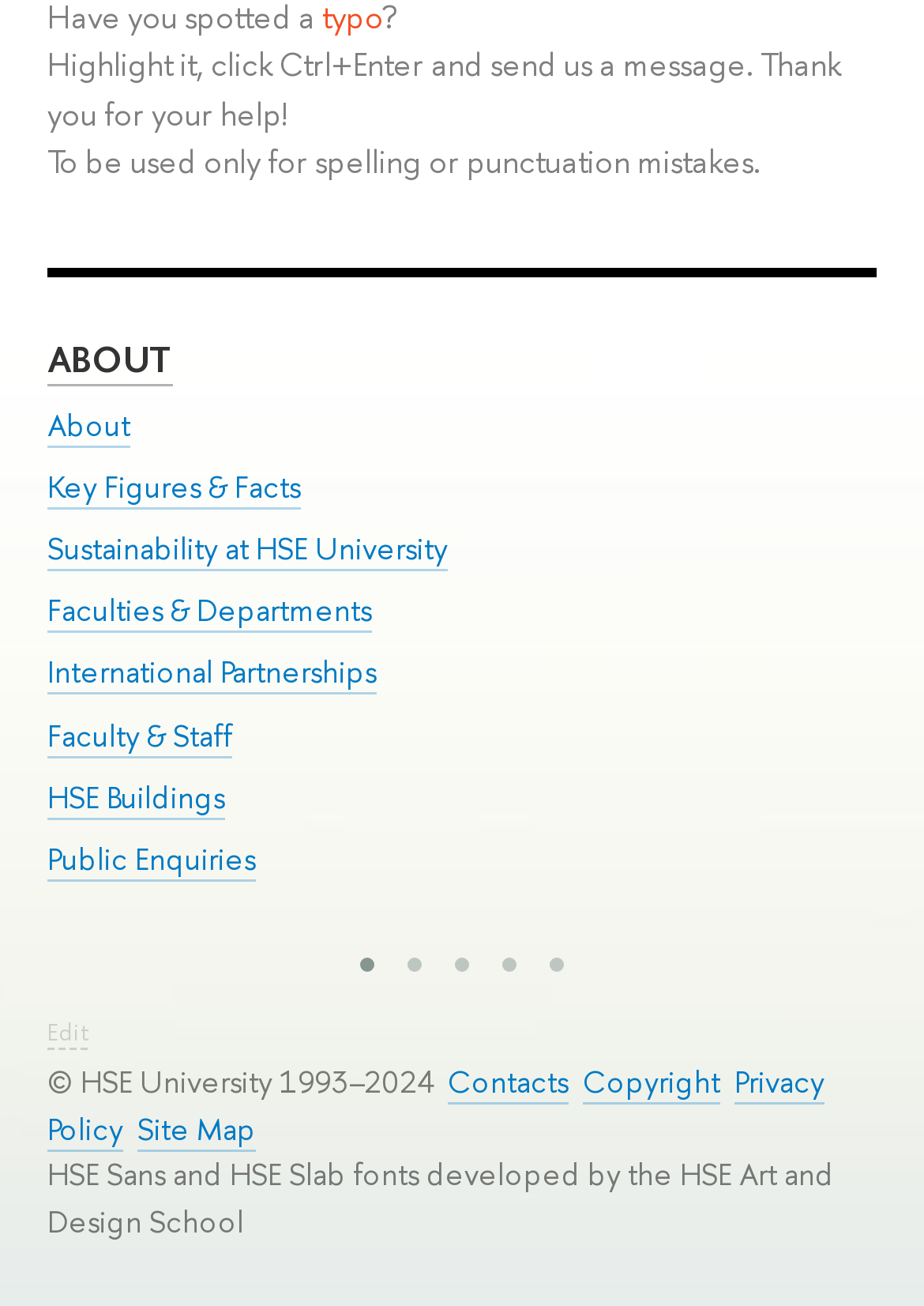Given the element description: "Key Figures & Facts", predict the bounding box coordinates of the UI element it refers to, using four float numbers between 0 and 1, i.e., [left, top, right, bottom].

[0.051, 0.358, 0.326, 0.39]